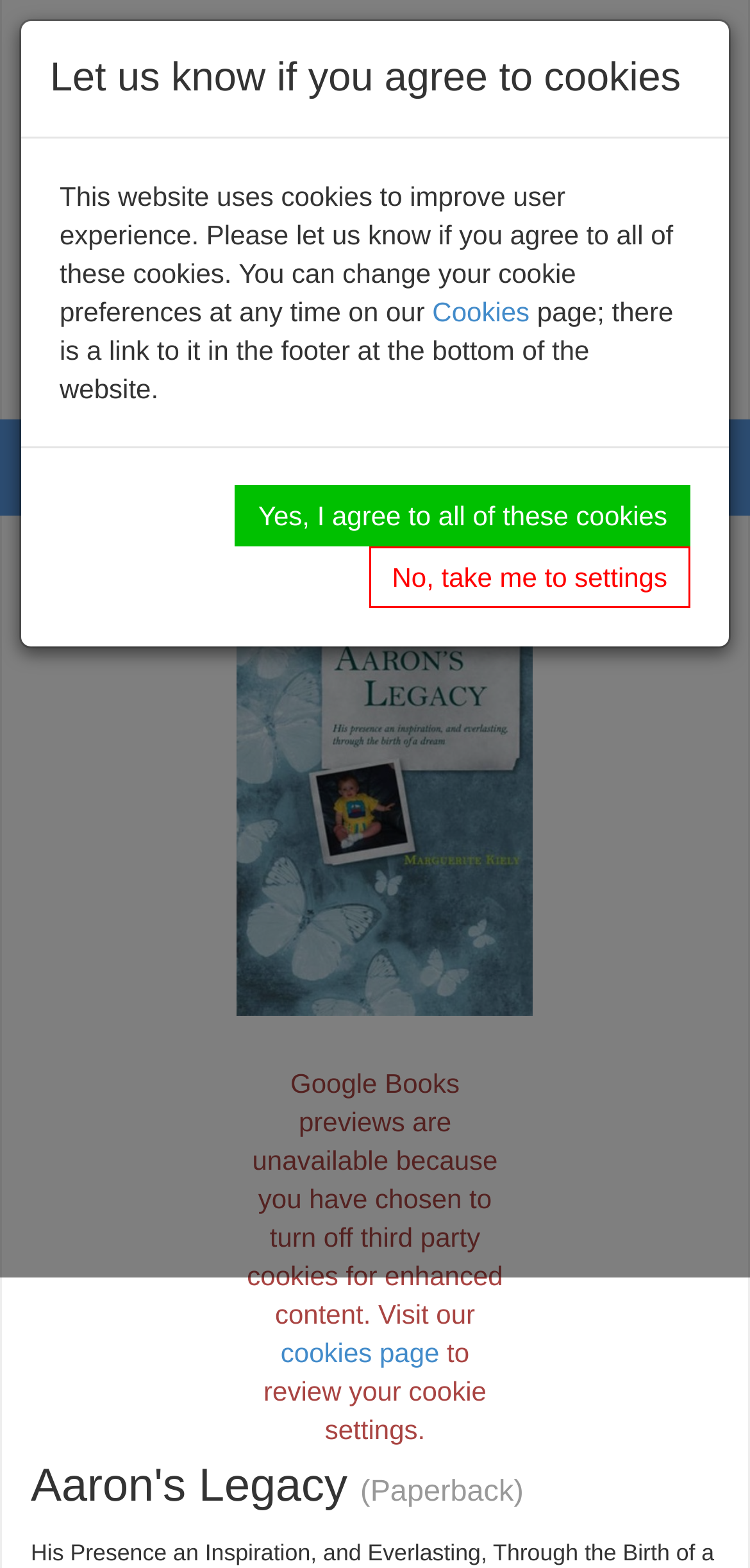Provide a single word or phrase to answer the given question: 
What is the phone number for the order hotline?

01226 734222